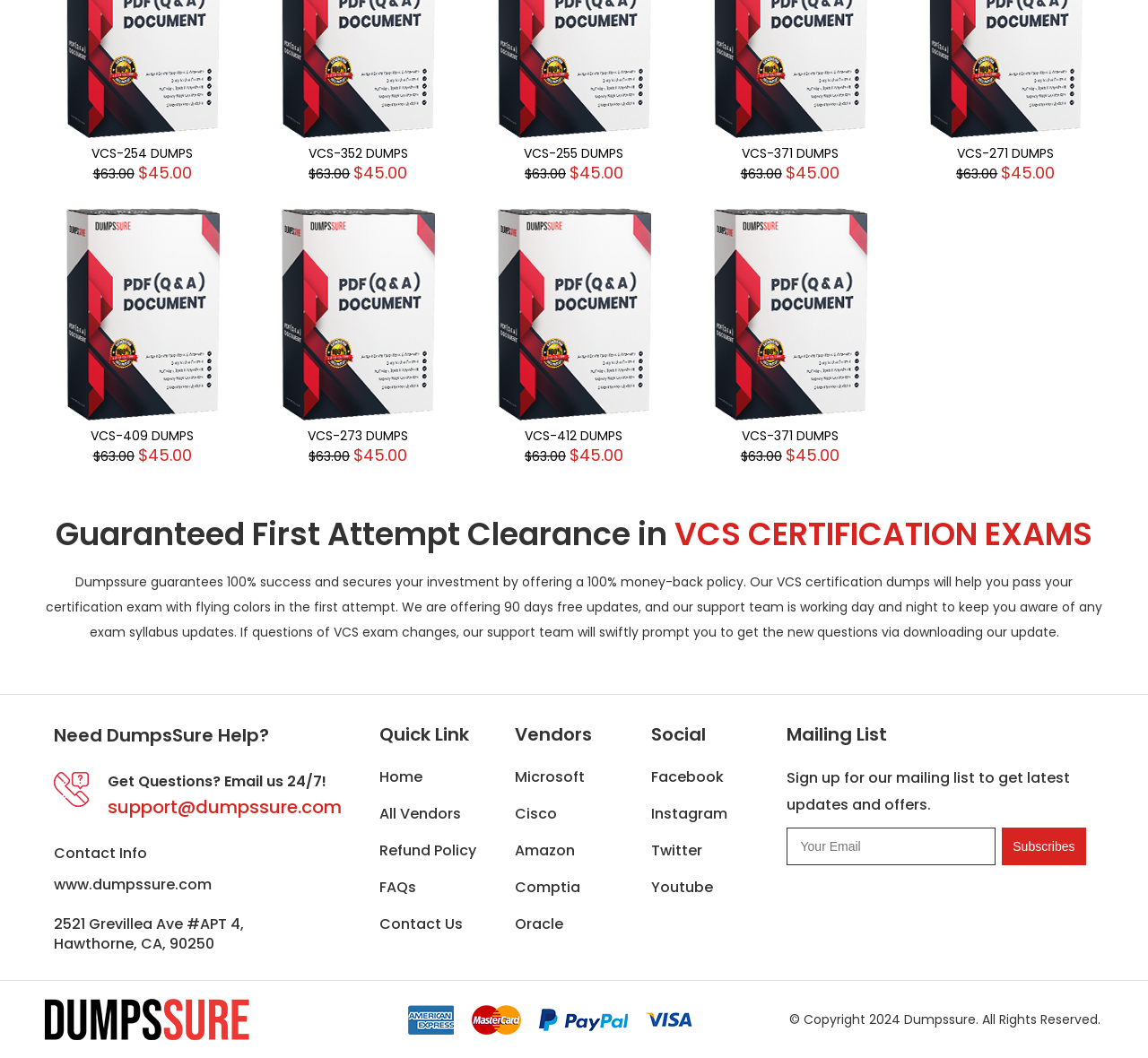Find the bounding box coordinates of the element's region that should be clicked in order to follow the given instruction: "Contact support via email". The coordinates should consist of four float numbers between 0 and 1, i.e., [left, top, right, bottom].

[0.094, 0.753, 0.308, 0.772]